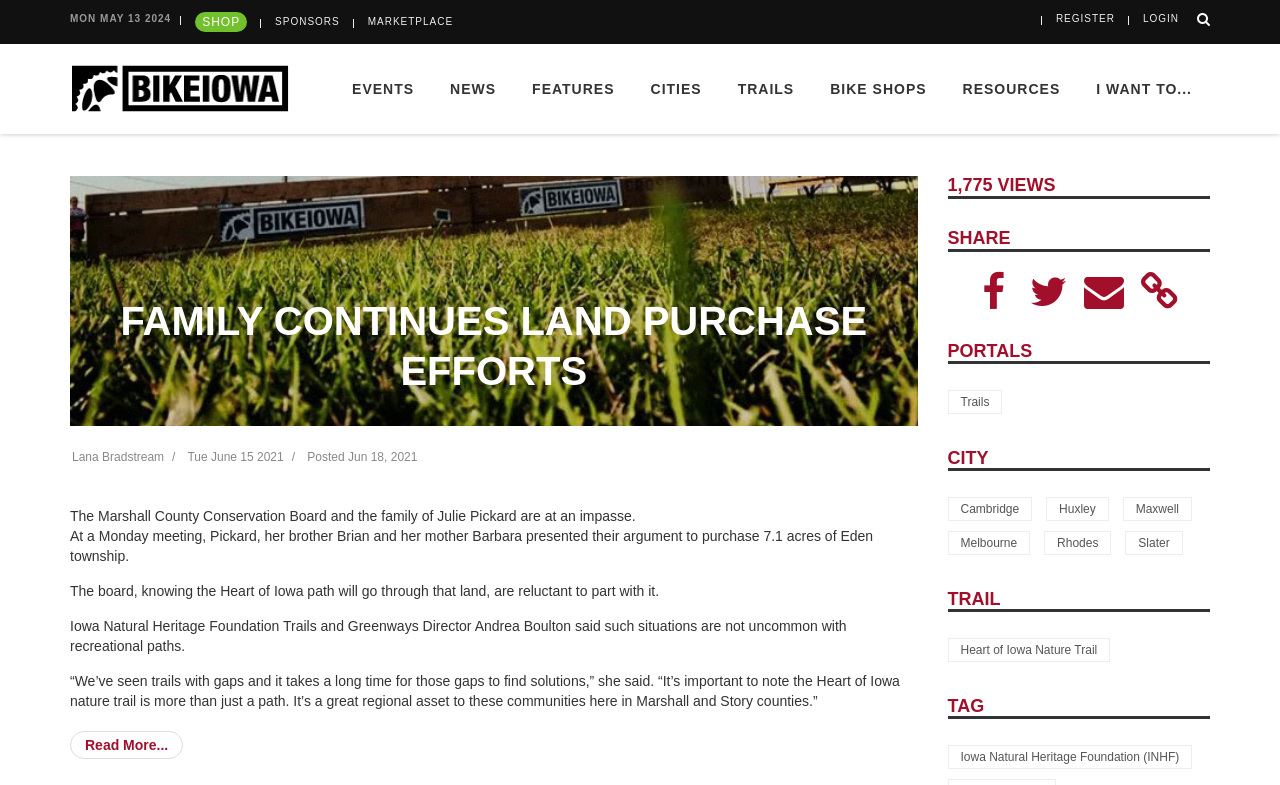Please specify the bounding box coordinates of the clickable region to carry out the following instruction: "View the 'PROJECT DESCRIPTION'". The coordinates should be four float numbers between 0 and 1, in the format [left, top, right, bottom].

None